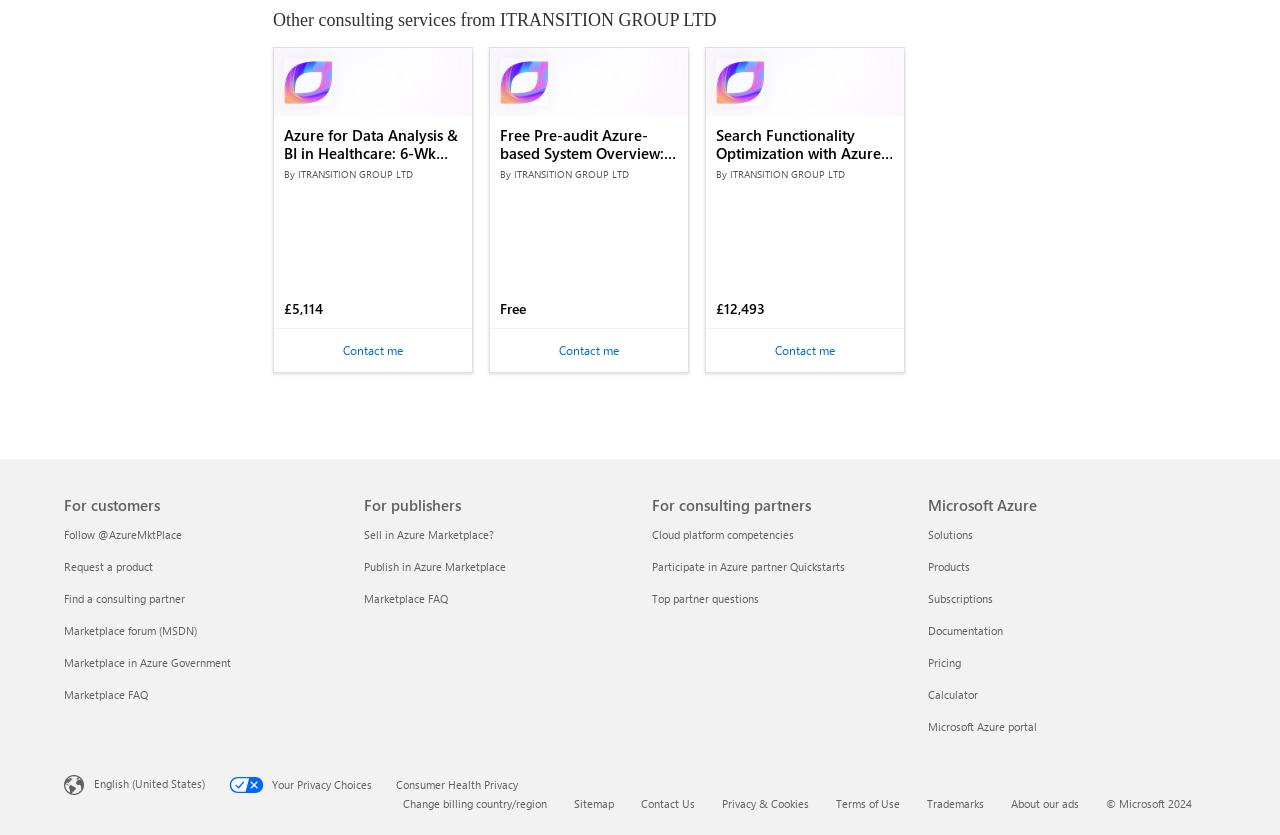Using the format (top-left x, top-left y, bottom-right x, bottom-right y), and given the element description, identify the bounding box coordinates within the screenshot: Participate in Azure partner Quickstarts

[0.509, 0.669, 0.66, 0.687]